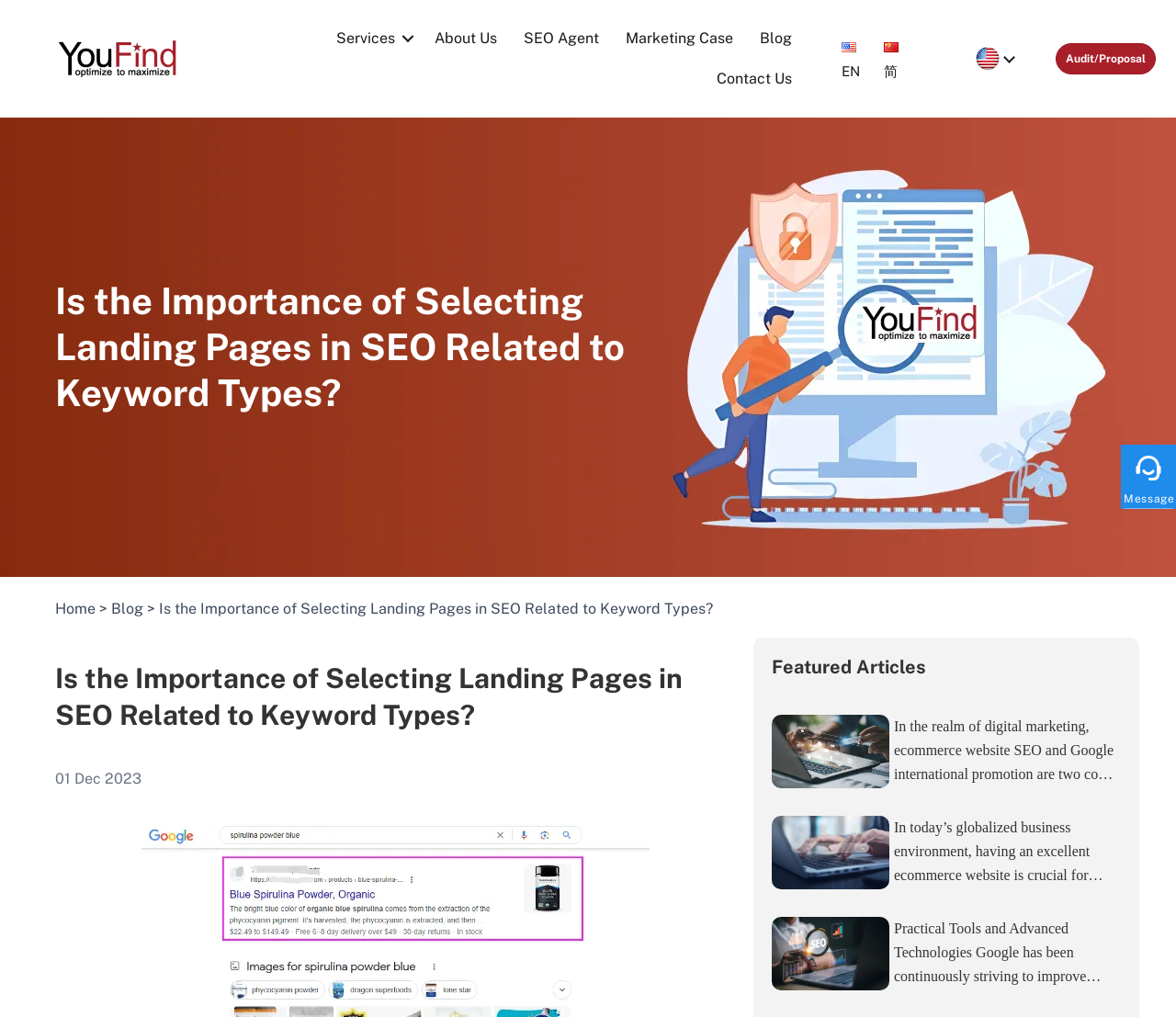Could you determine the bounding box coordinates of the clickable element to complete the instruction: "Visit the 'Ecommerce Website SEO and Google International Promotion: The Doorway to the Global Market' article"? Provide the coordinates as four float numbers between 0 and 1, i.e., [left, top, right, bottom].

[0.656, 0.731, 0.756, 0.745]